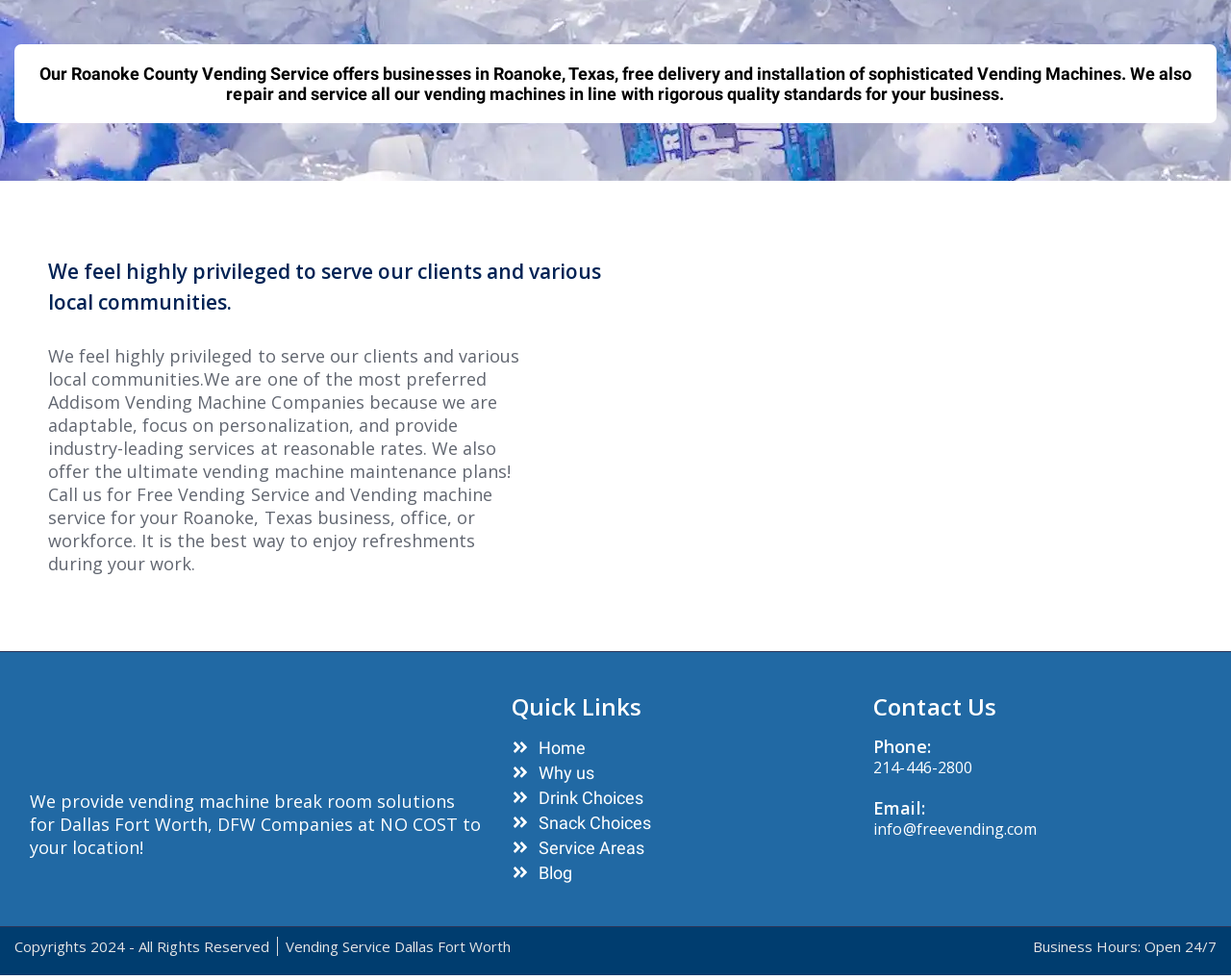Please identify the bounding box coordinates of the region to click in order to complete the task: "Learn more about the vending service". The coordinates must be four float numbers between 0 and 1, specified as [left, top, right, bottom].

[0.232, 0.955, 0.415, 0.975]